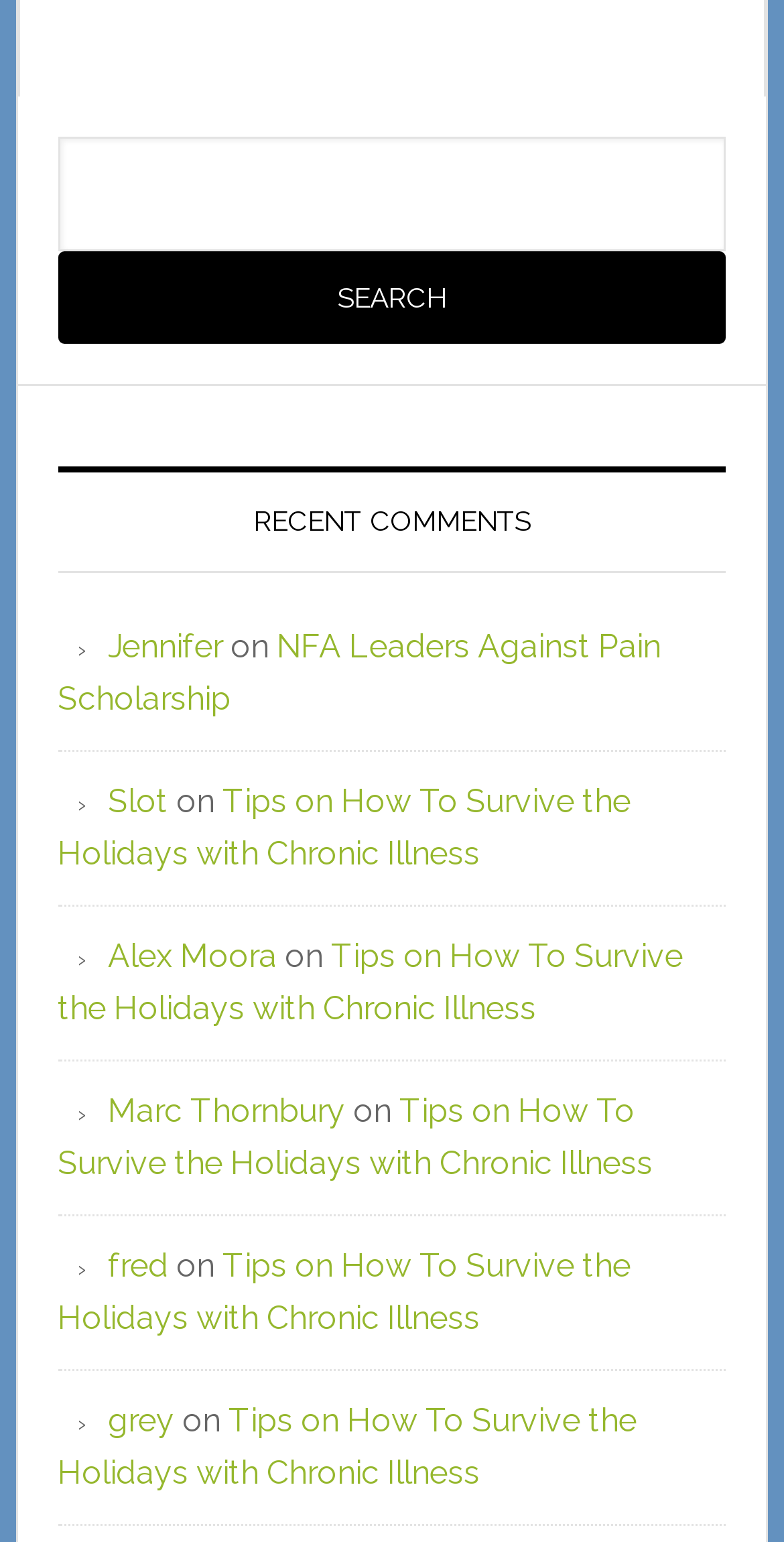Who are the authors of the recent comments?
Look at the image and respond to the question as thoroughly as possible.

The authors of the recent comments can be found in the links with their names, such as 'Jennifer', 'Alex Moora', 'Marc Thornbury', 'fred', and 'grey'.